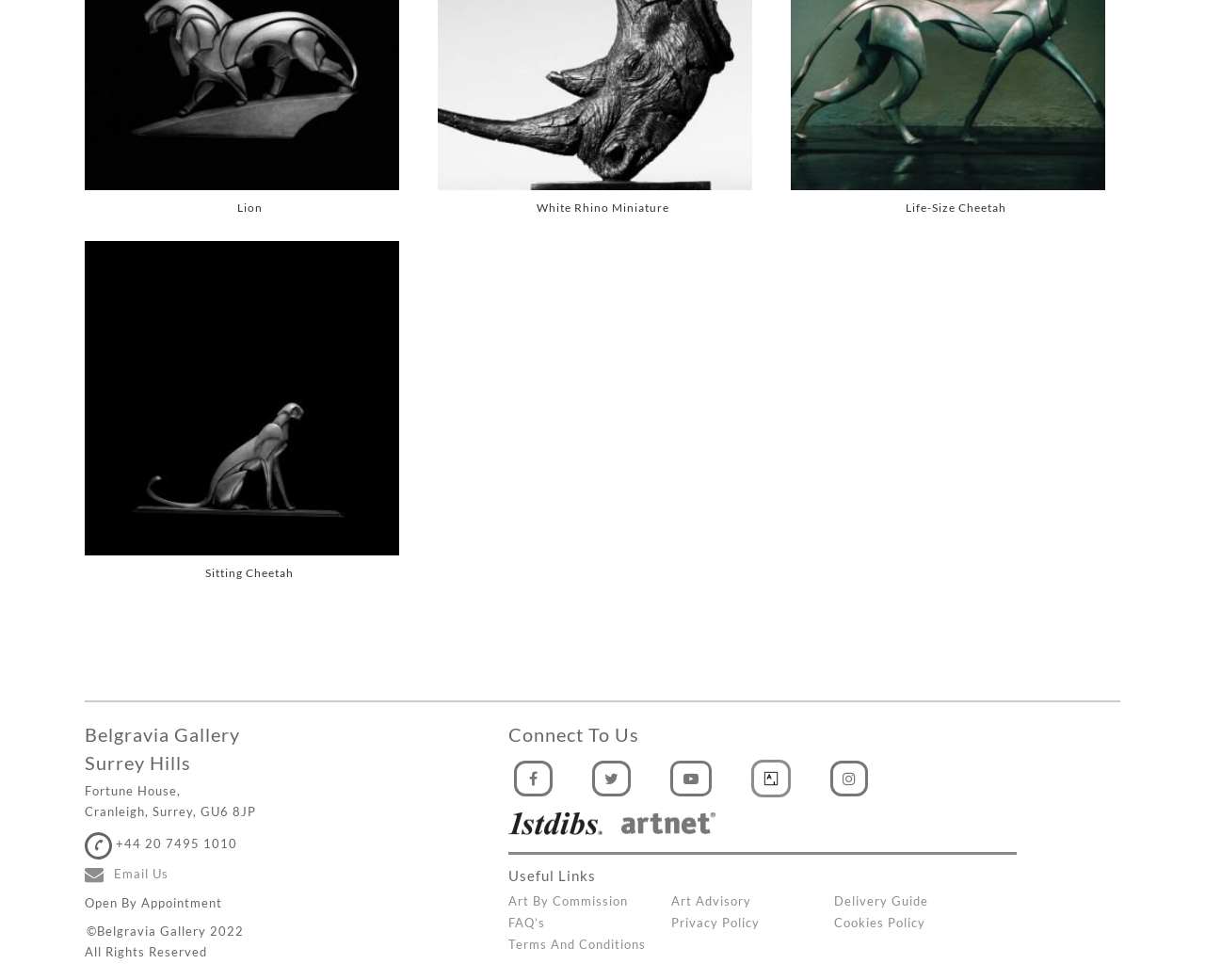What is the name of the gallery? Refer to the image and provide a one-word or short phrase answer.

Belgravia Gallery